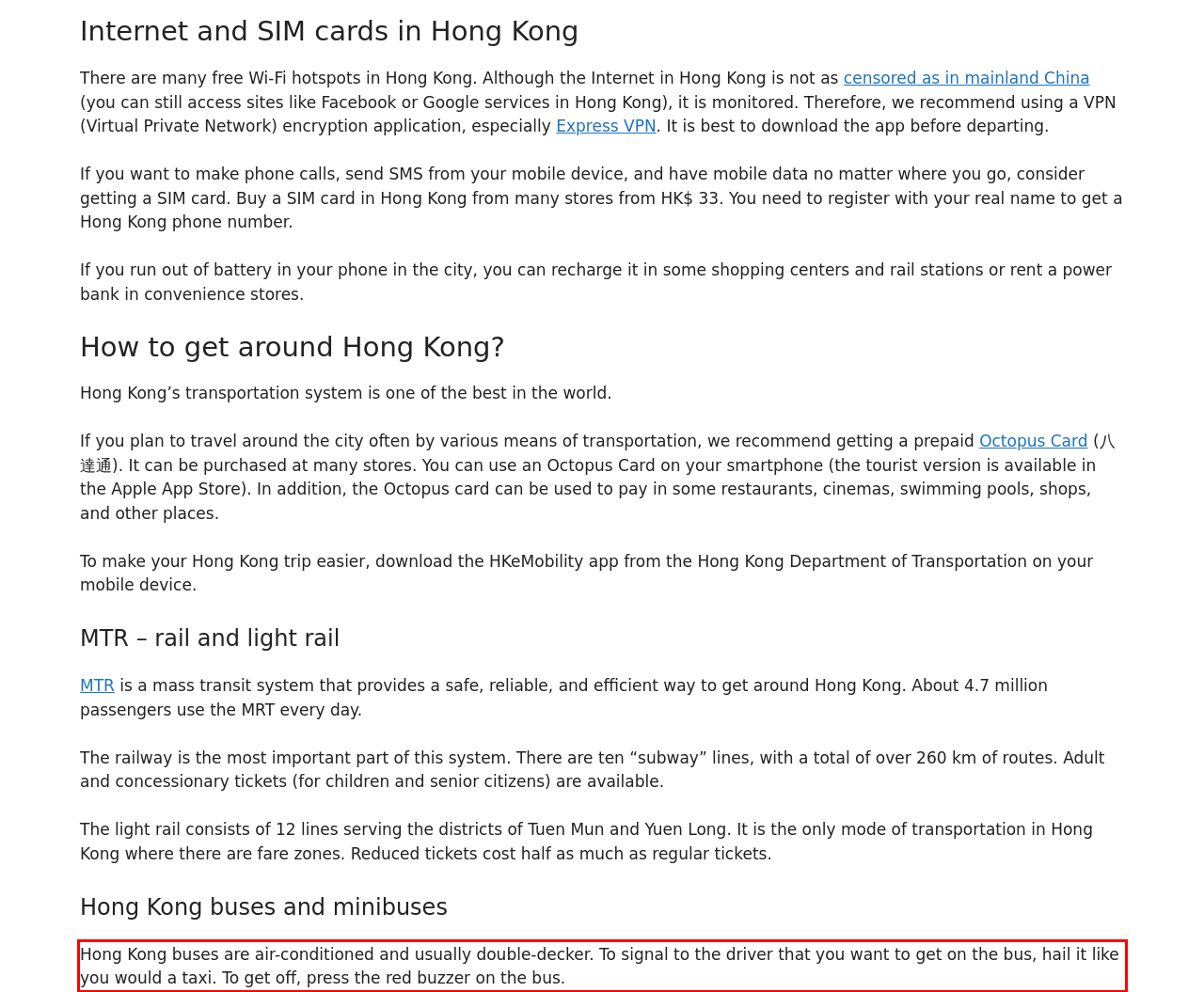Locate the red bounding box in the provided webpage screenshot and use OCR to determine the text content inside it.

Hong Kong buses are air-conditioned and usually double-decker. To signal to the driver that you want to get on the bus, hail it like you would a taxi. To get off, press the red buzzer on the bus.